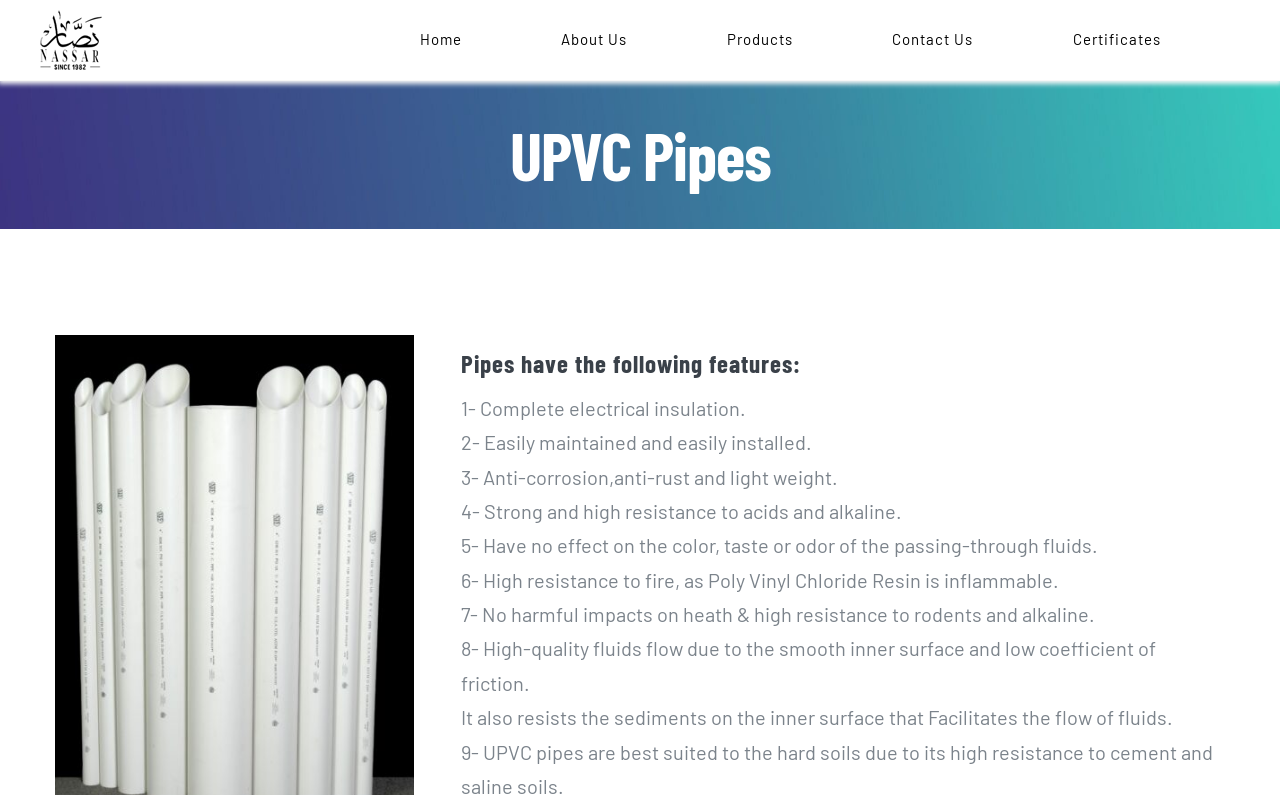Determine the bounding box coordinates of the element's region needed to click to follow the instruction: "Click the Nassar Plastic Logo". Provide these coordinates as four float numbers between 0 and 1, formatted as [left, top, right, bottom].

[0.031, 0.01, 0.08, 0.04]